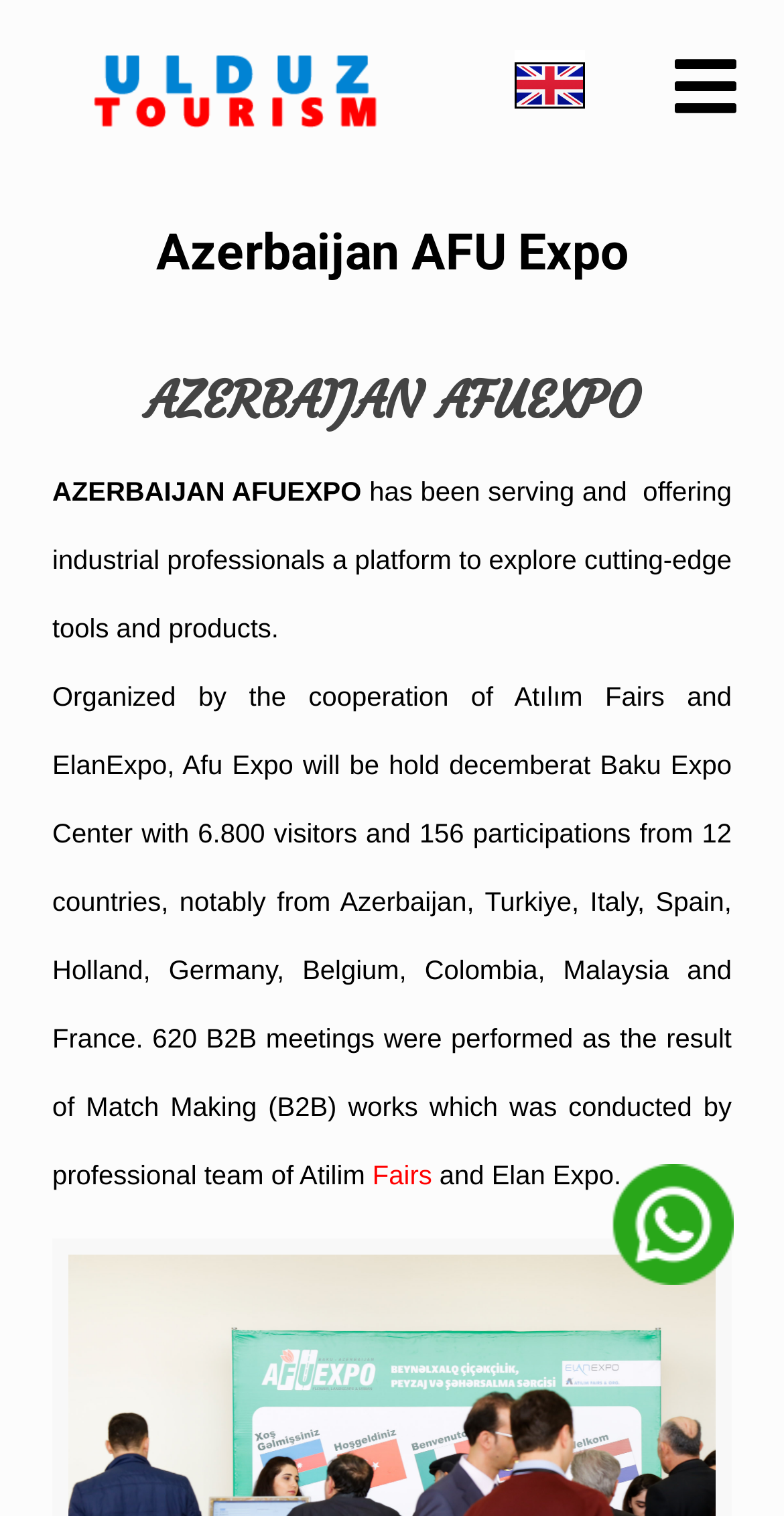Respond with a single word or phrase for the following question: 
How many visitors attended the event?

6,800